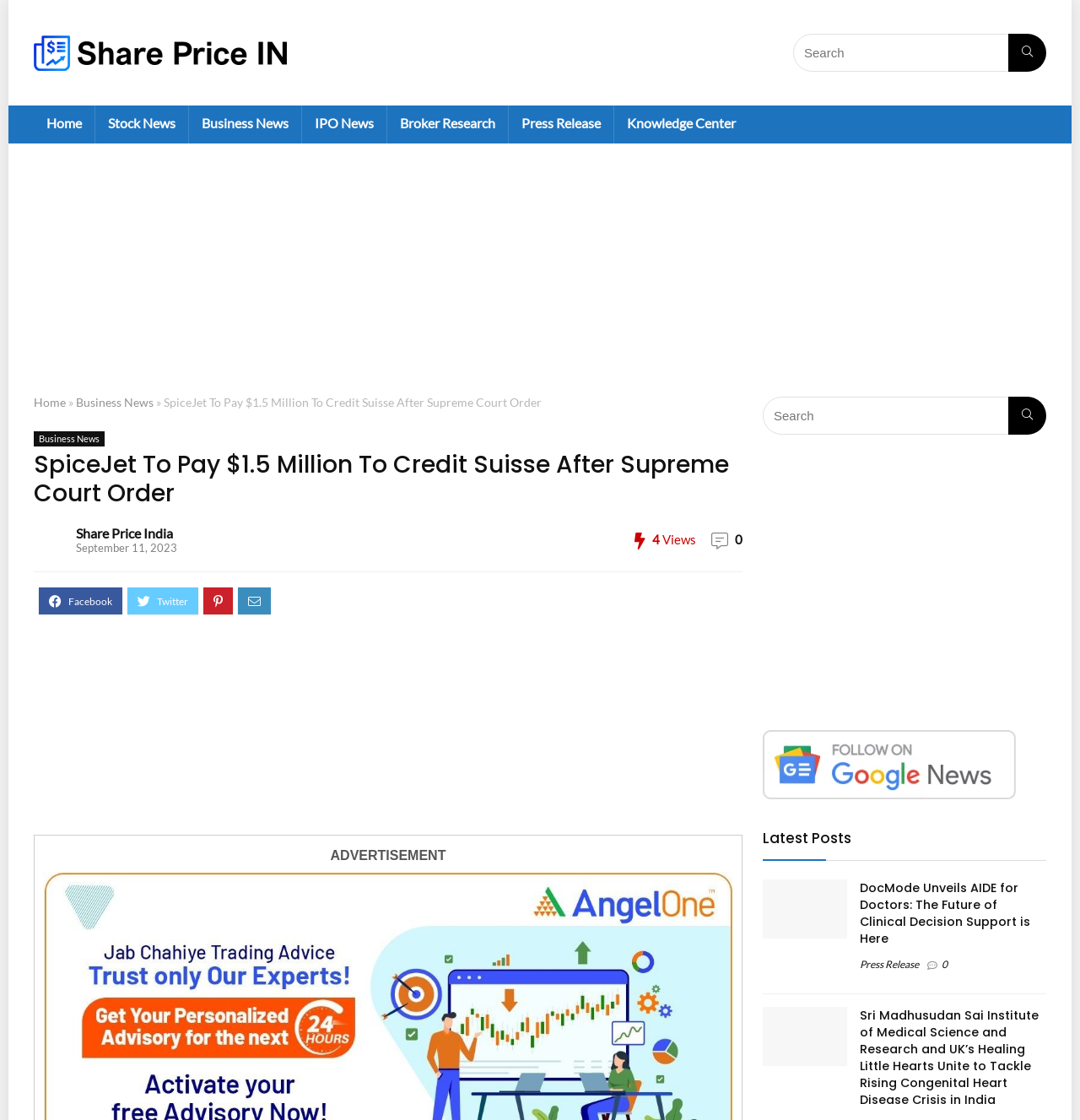Find the bounding box coordinates corresponding to the UI element with the description: "aria-label="Search"". The coordinates should be formatted as [left, top, right, bottom], with values as floats between 0 and 1.

[0.934, 0.03, 0.969, 0.064]